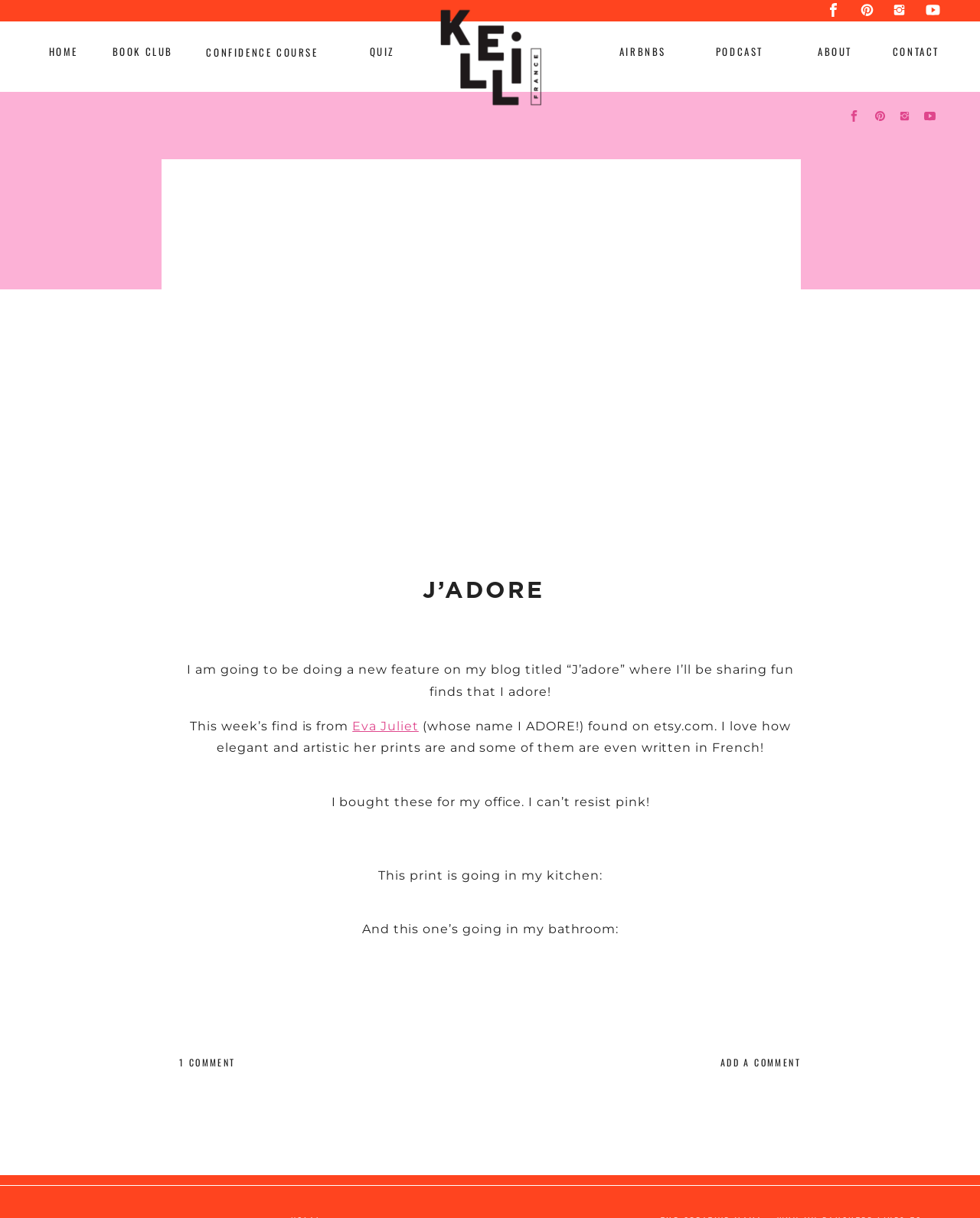Identify the bounding box coordinates of the specific part of the webpage to click to complete this instruction: "Explore BOOK CLUB".

[0.105, 0.038, 0.177, 0.052]